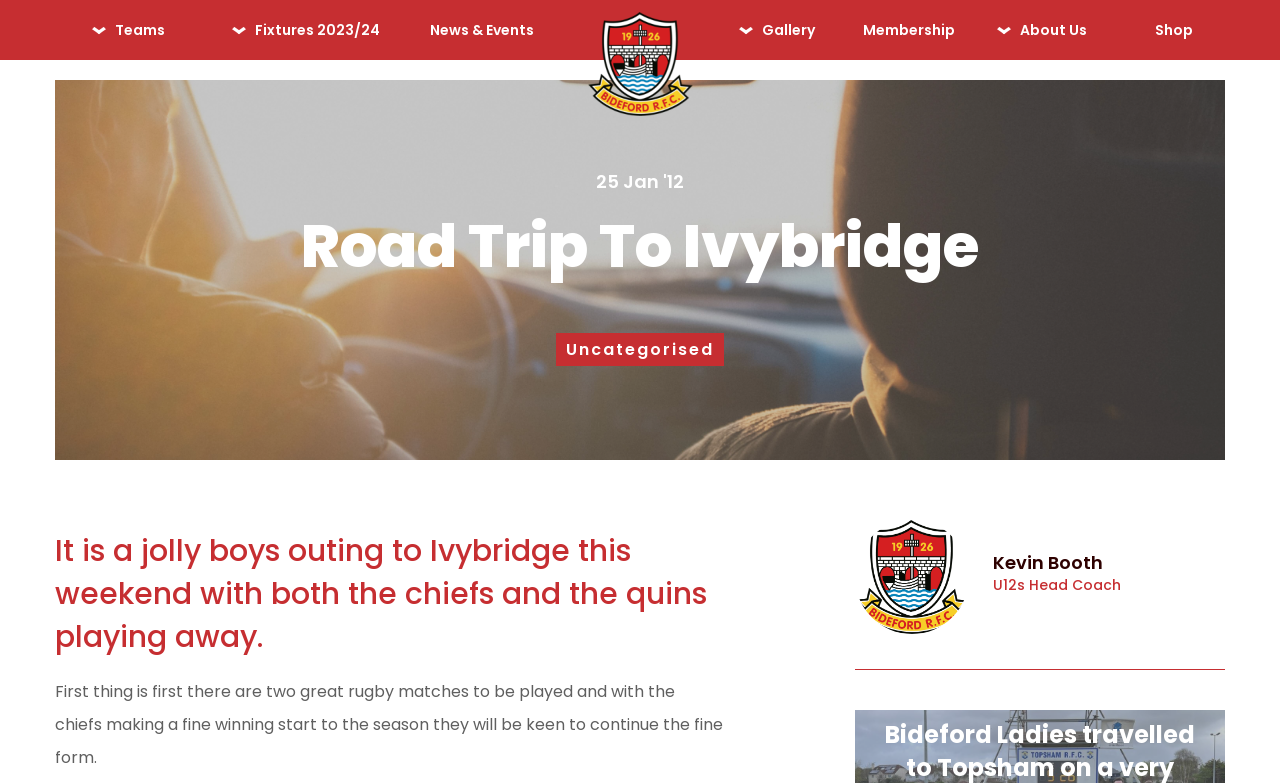Using the webpage screenshot and the element description Seniors, determine the bounding box coordinates. Specify the coordinates in the format (top-left x, top-left y, bottom-right x, bottom-right y) with values ranging from 0 to 1.

[0.555, 0.076, 0.695, 0.126]